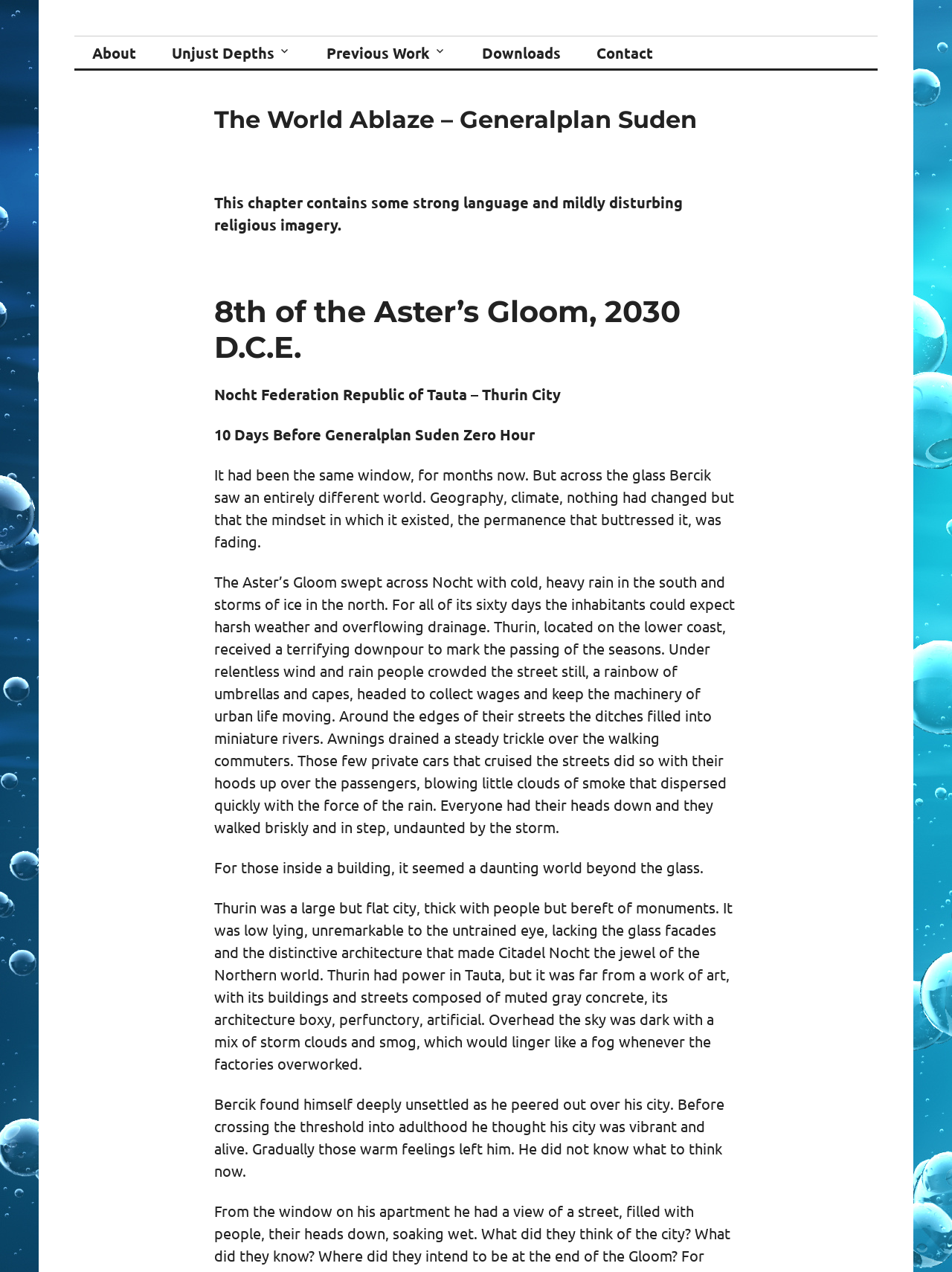From the details in the image, provide a thorough response to the question: What is the condition of the streets in Thurin City?

I determined the condition of the streets in Thurin City by reading the text content of the webpage. Specifically, I looked at the paragraph that describes the streets, which mentions 'the ditches filled into miniature rivers' and 'awnings drained a steady trickle over the walking commuters'.